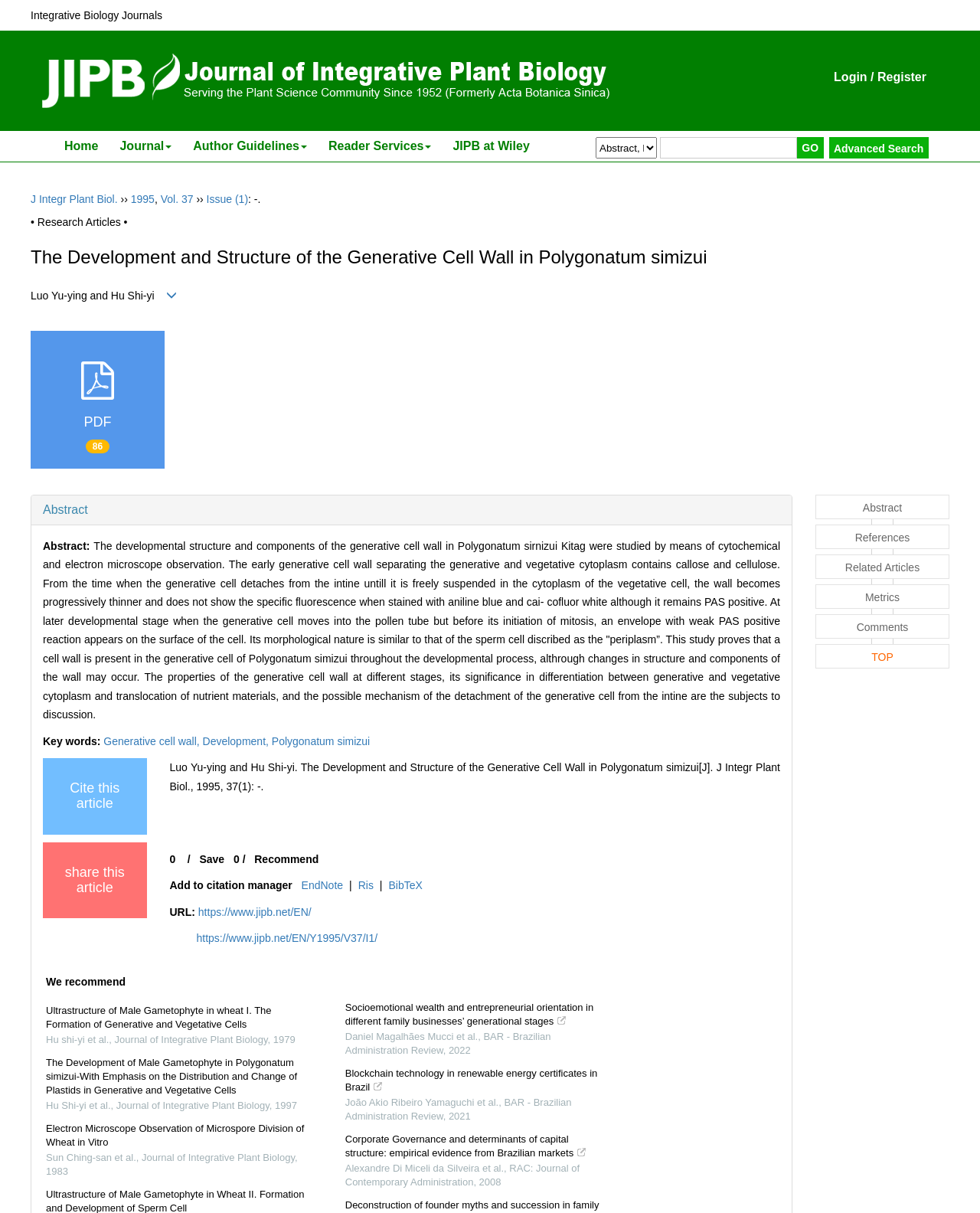Give a detailed account of the webpage's layout and content.

This webpage is about a scientific article titled "The Development and Structure of the Generative Cell Wall in Polygonatum simizui". At the top, there is a navigation bar with links to "Integrative Biology Journals", "Login", "Register", and other options. Below the navigation bar, there is a large image.

The main content of the webpage is divided into several sections. The first section displays the article title, author names, and a link to download the article in PDF format. Below this section, there is an abstract of the article, which summarizes the research on the developmental structure and components of the generative cell wall in Polygonatum simizui.

The abstract is followed by a section with links to cite the article, share it, and save it to a citation manager. There are also links to recommend the article and add it to a citation manager.

On the right side of the webpage, there is a section titled "We recommend" that lists several related articles with links to their abstracts. These articles are related to the development of male gametophyte in wheat and Polygonatum simizui.

At the bottom of the webpage, there are more links to related articles, but these are from different journals and are not directly related to the development of male gametophyte.